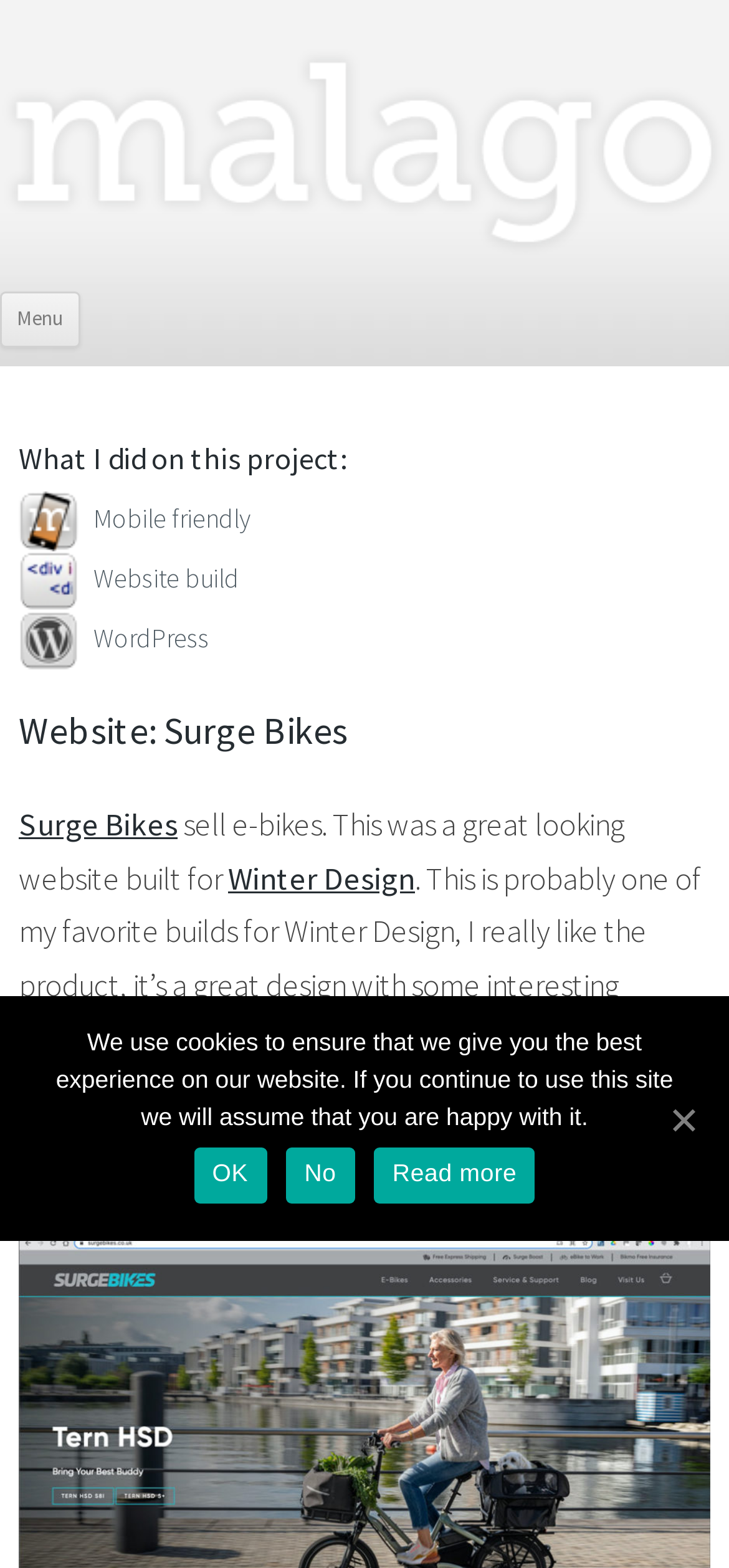What is the company name on the top-left corner?
Analyze the image and deliver a detailed answer to the question.

I found the company name by looking at the top-left corner of the webpage, where I saw an image with the text 'Malago Ltd'.